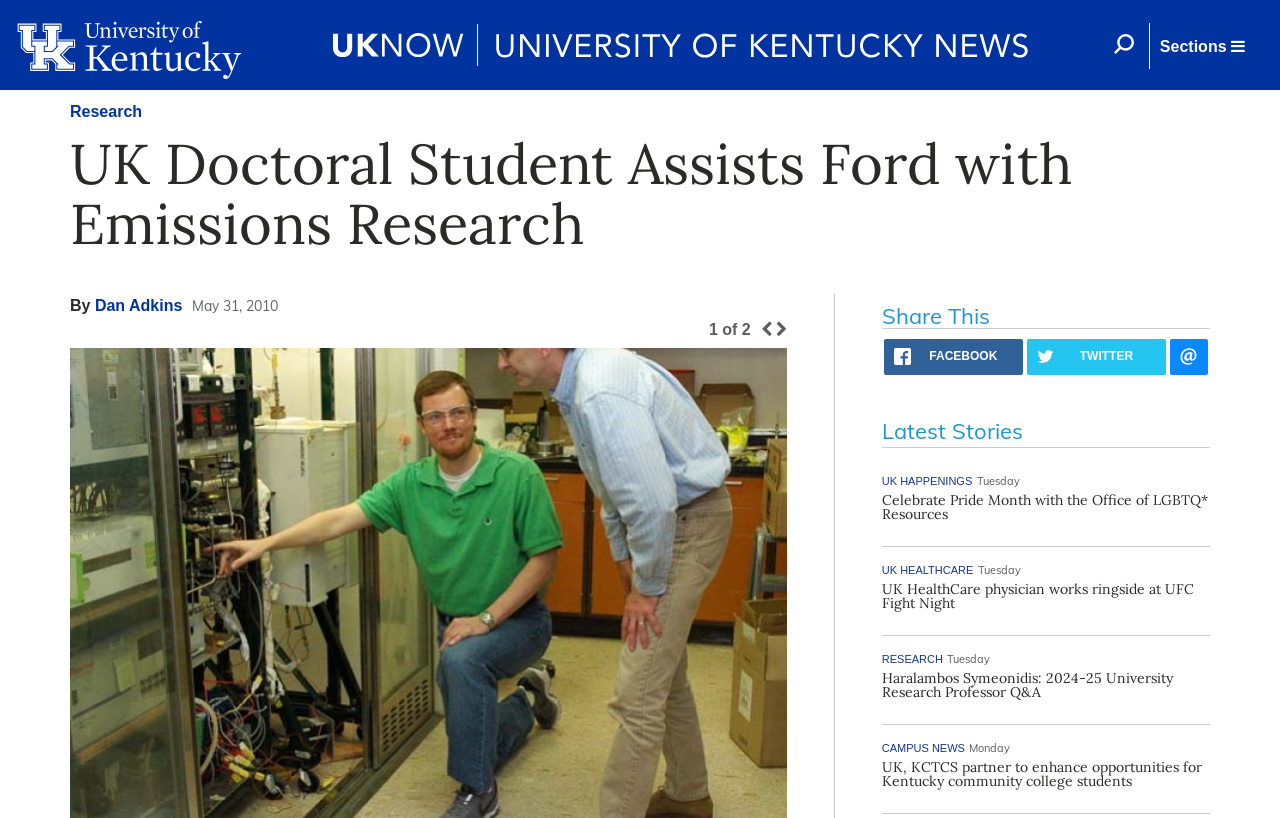Provide the bounding box coordinates in the format (top-left x, top-left y, bottom-right x, bottom-right y). All values are floating point numbers between 0 and 1. Determine the bounding box coordinate of the UI element described as: Dan Adkins

[0.074, 0.363, 0.142, 0.384]